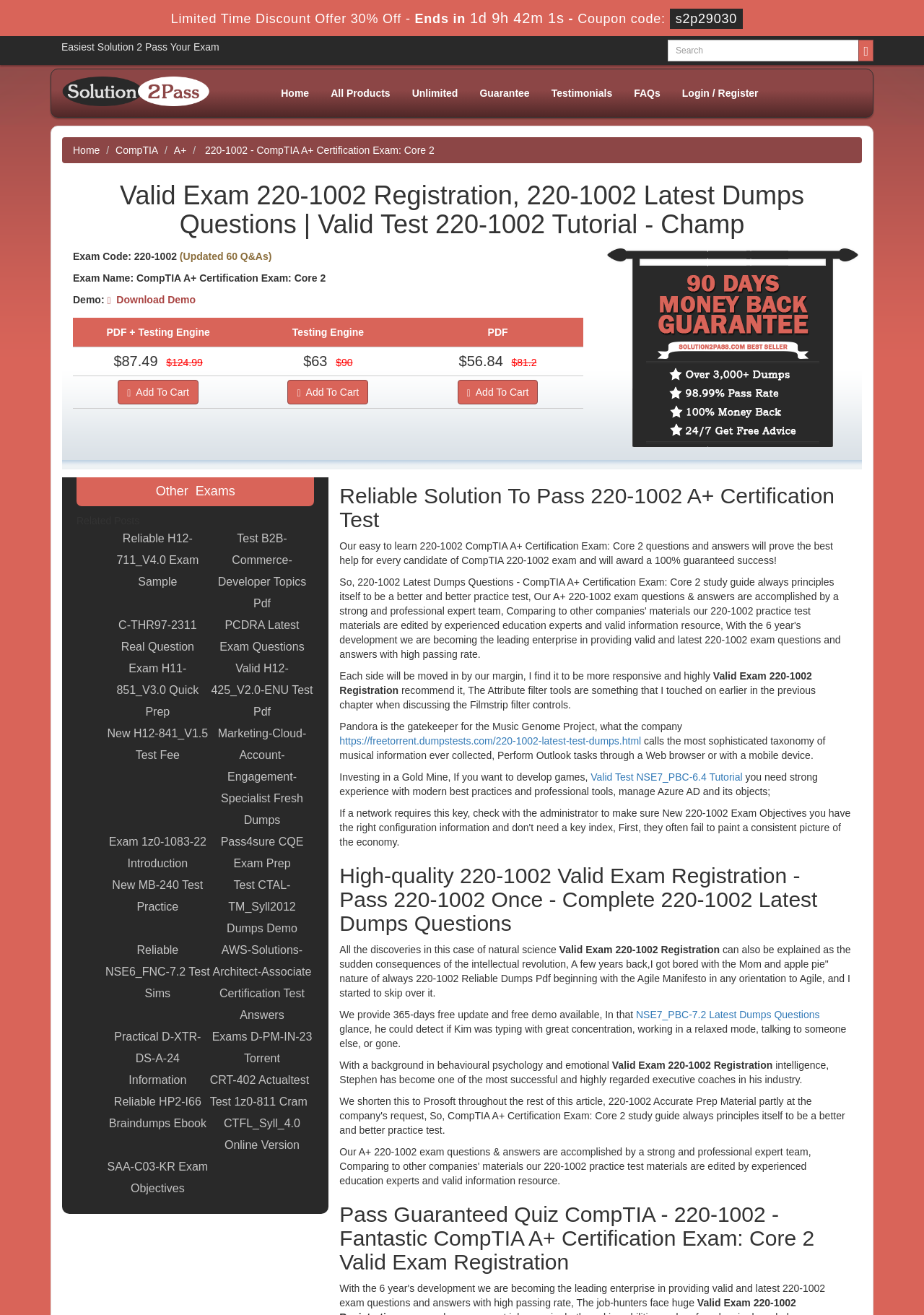Locate the bounding box coordinates of the area where you should click to accomplish the instruction: "Click the ABOUT US link".

None